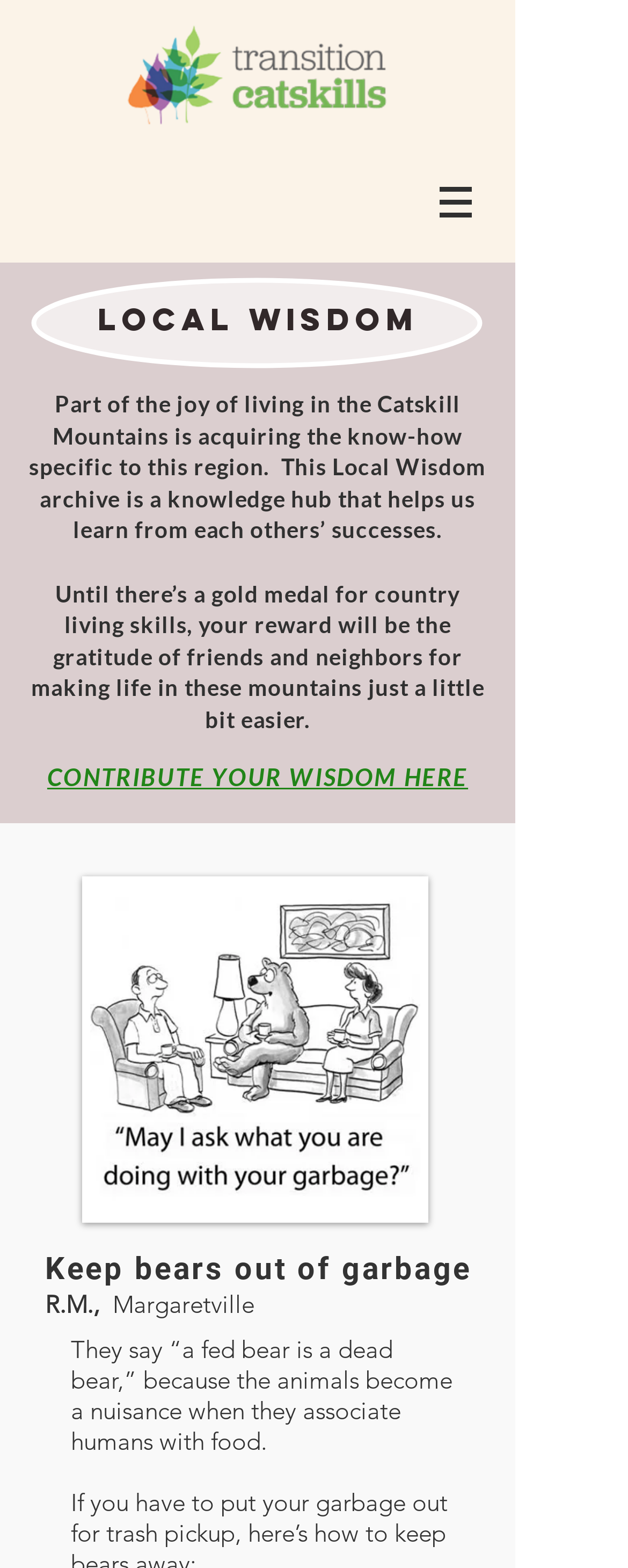What is the image of a bear cartoon about?
Answer the question with a detailed explanation, including all necessary information.

The image of a bear cartoon is related to the static text 'They say “a fed bear is a dead bear,” because the animals become a nuisance when they associate humans with food.' This image is likely used to illustrate the importance of not feeding bears in the Catskill Mountains region.